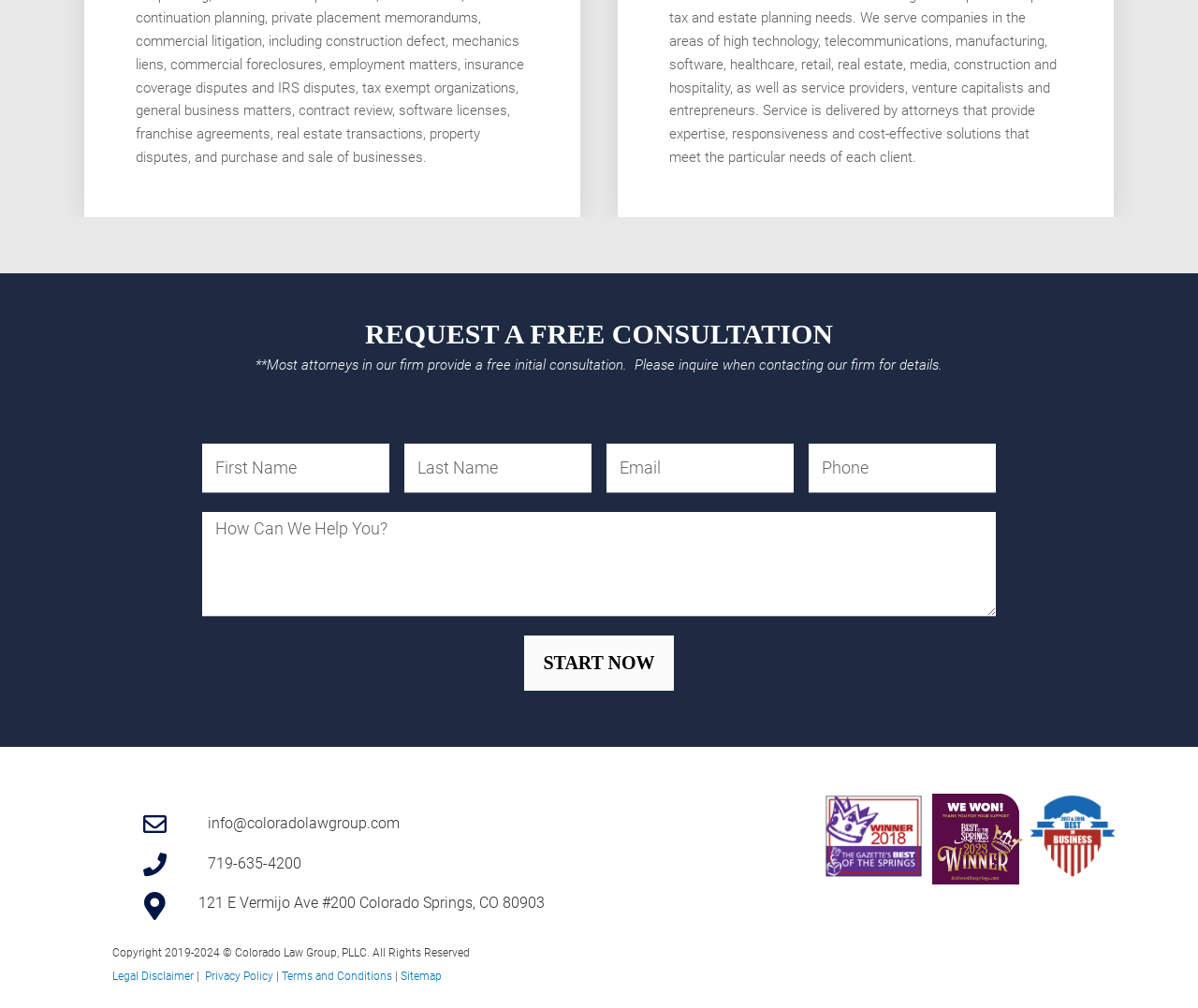What is the name of the law firm?
Analyze the screenshot and provide a detailed answer to the question.

The name of the law firm can be found in the copyright statement at the bottom of the webpage, which reads 'Copyright 2019-2024 © Colorado Law Group, PLLC. All Rights Reserved'.